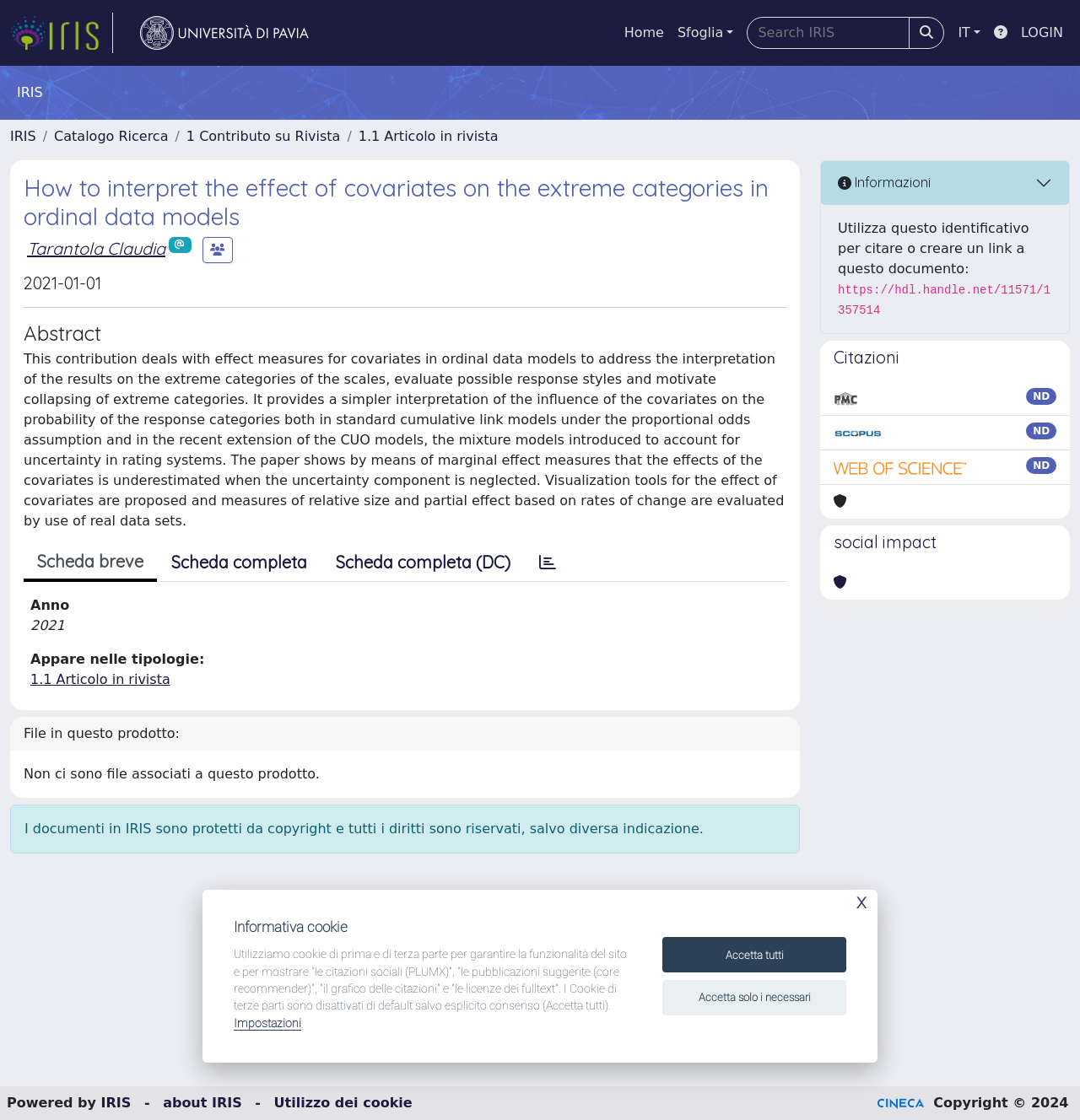What is the publication date of this article?
Using the visual information, respond with a single word or phrase.

2021-01-01